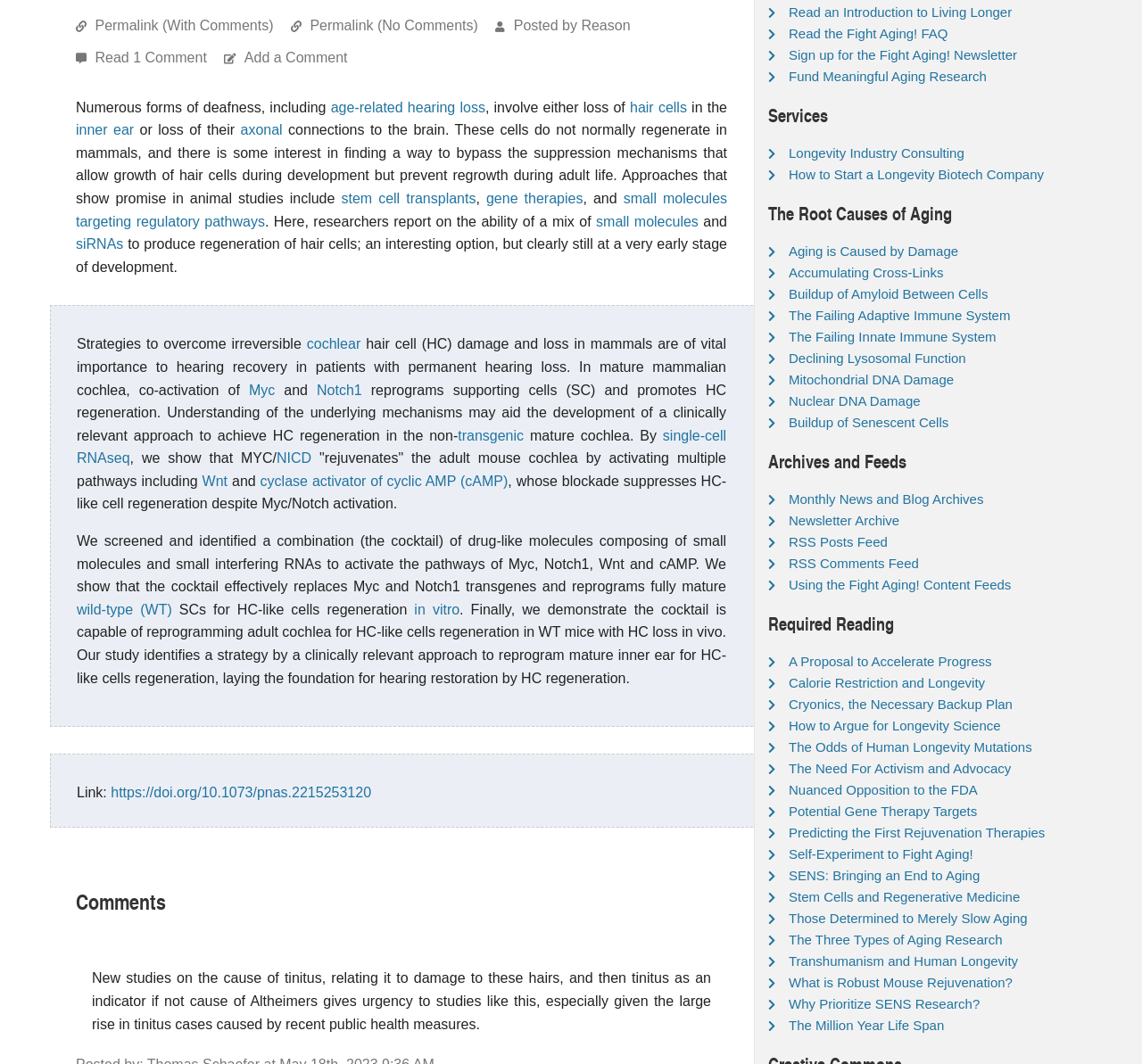Find the bounding box coordinates for the HTML element specified by: "transgenic".

[0.401, 0.402, 0.459, 0.416]